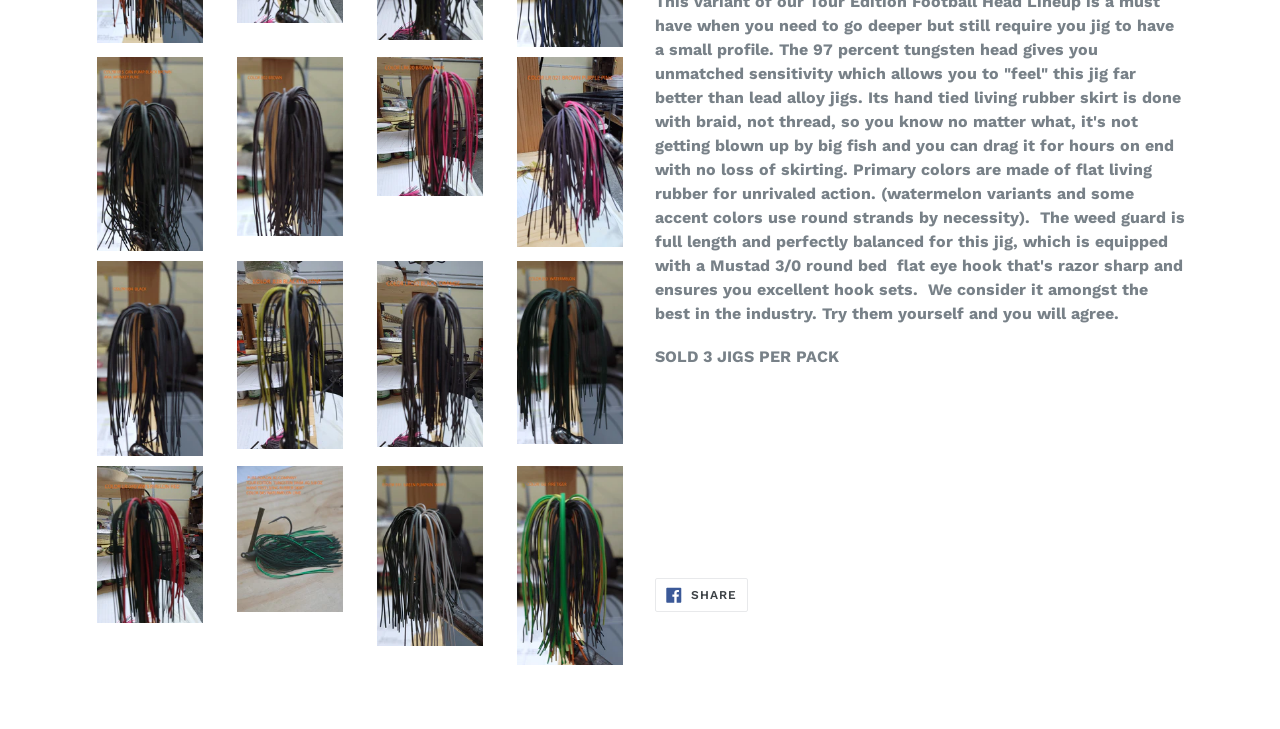What is the purpose of the 'SHARE ON FACEBOOK' link?
Provide an in-depth and detailed answer to the question.

The link is labeled 'SHARE ON FACEBOOK', suggesting that its purpose is to allow users to share the product or webpage on the Facebook social media platform.